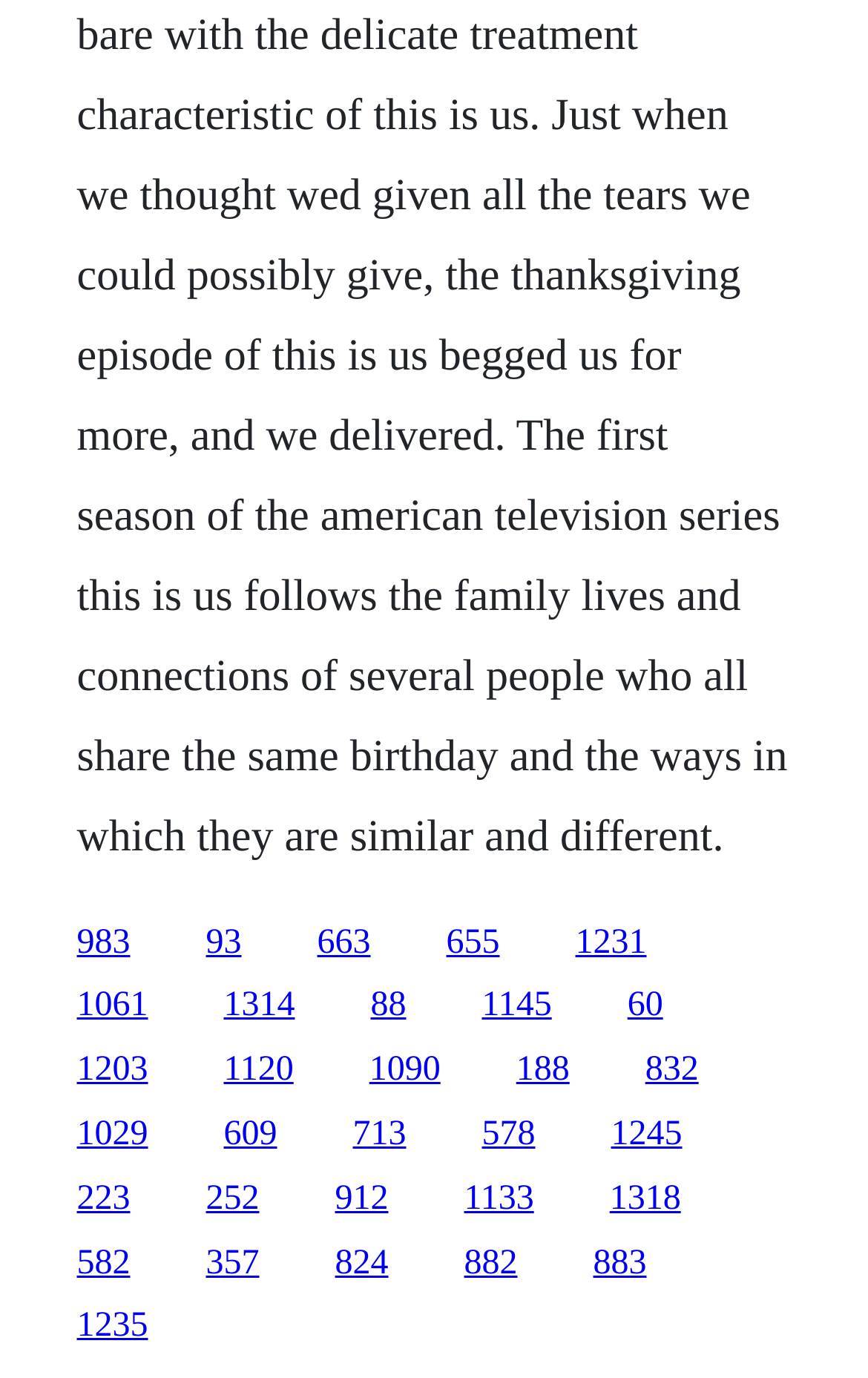Answer the question below in one word or phrase:
What is the vertical position of the link '983'?

0.67